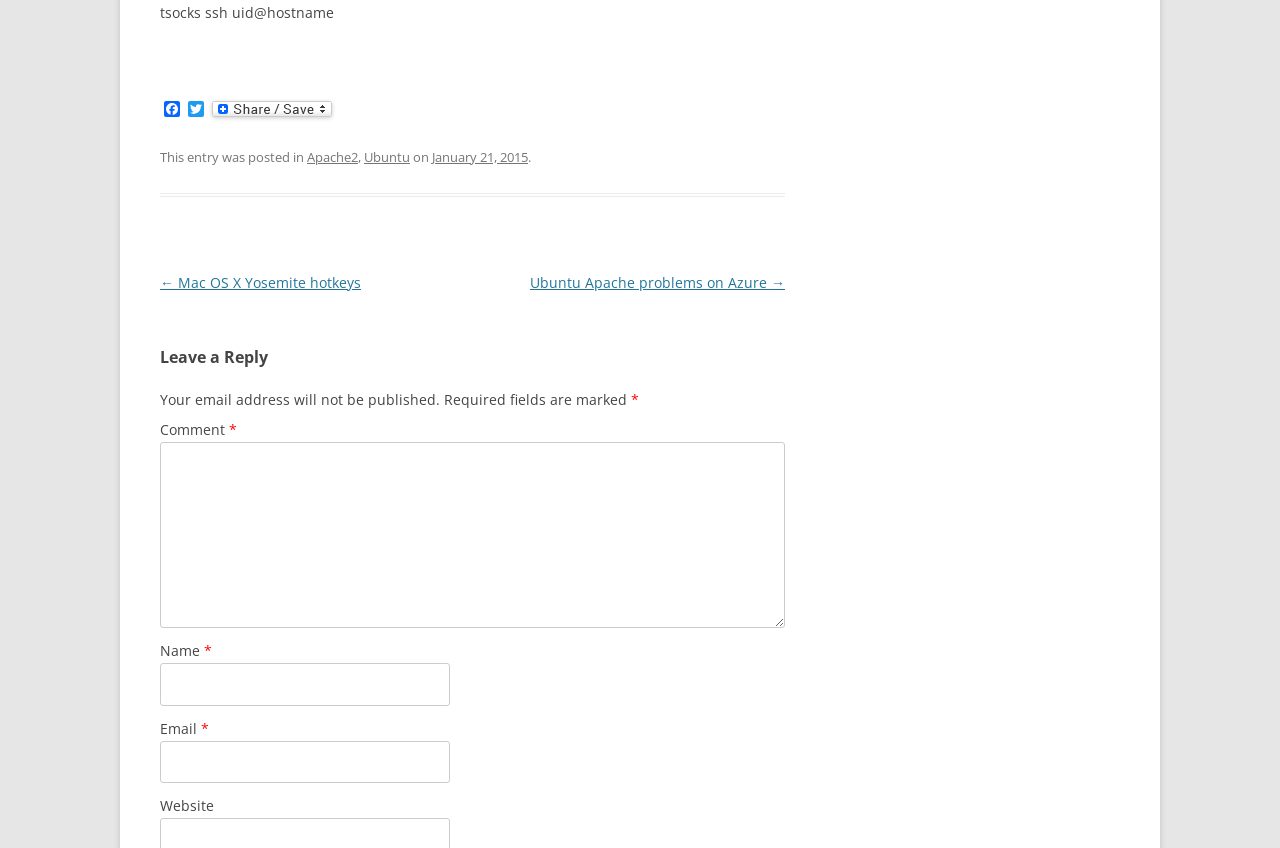Respond with a single word or short phrase to the following question: 
What fields are required for leaving a reply?

Comment, Name, Email